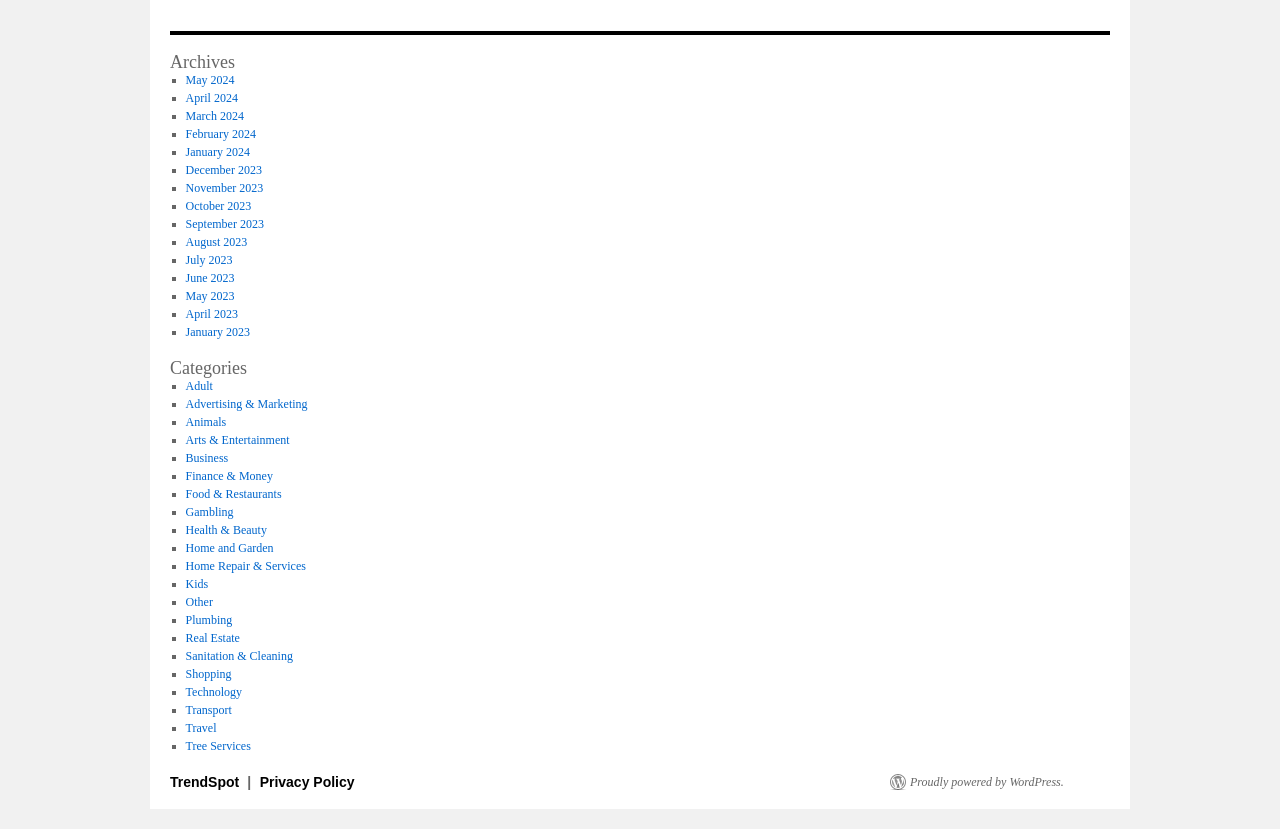How many months are listed in the archives?
Answer the question with as much detail as possible.

I counted the number of links under the 'Archives' heading, and there are 12 links, each representing a month from May 2024 to January 2023.